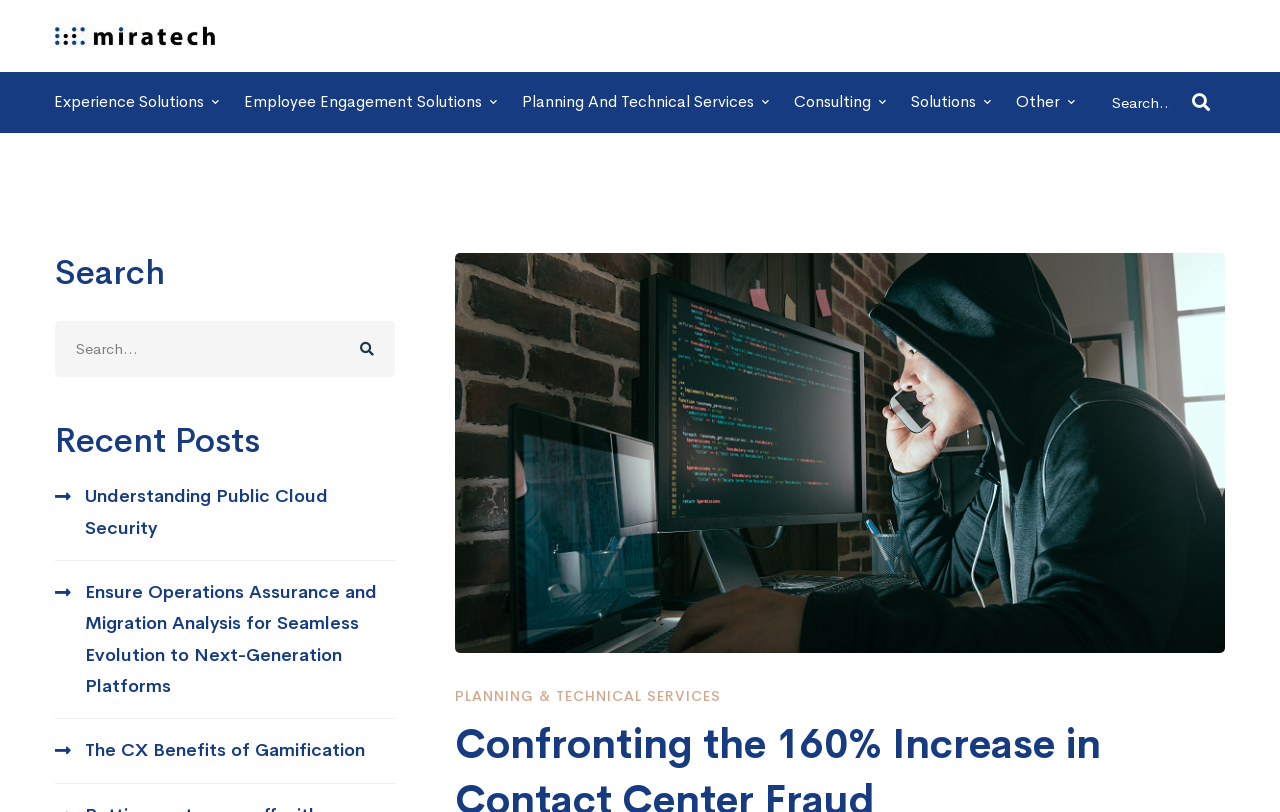What is the image below the heading about?
Can you give a detailed and elaborate answer to the question?

The image below the heading 'Confronting the 160% Increase in Contact Center Fraud' is likely related to call center fraud, as it is placed in a prominent position and has a caption 'Call-Center-Fraud-800', suggesting that it is an illustration or representation of the topic being discussed.